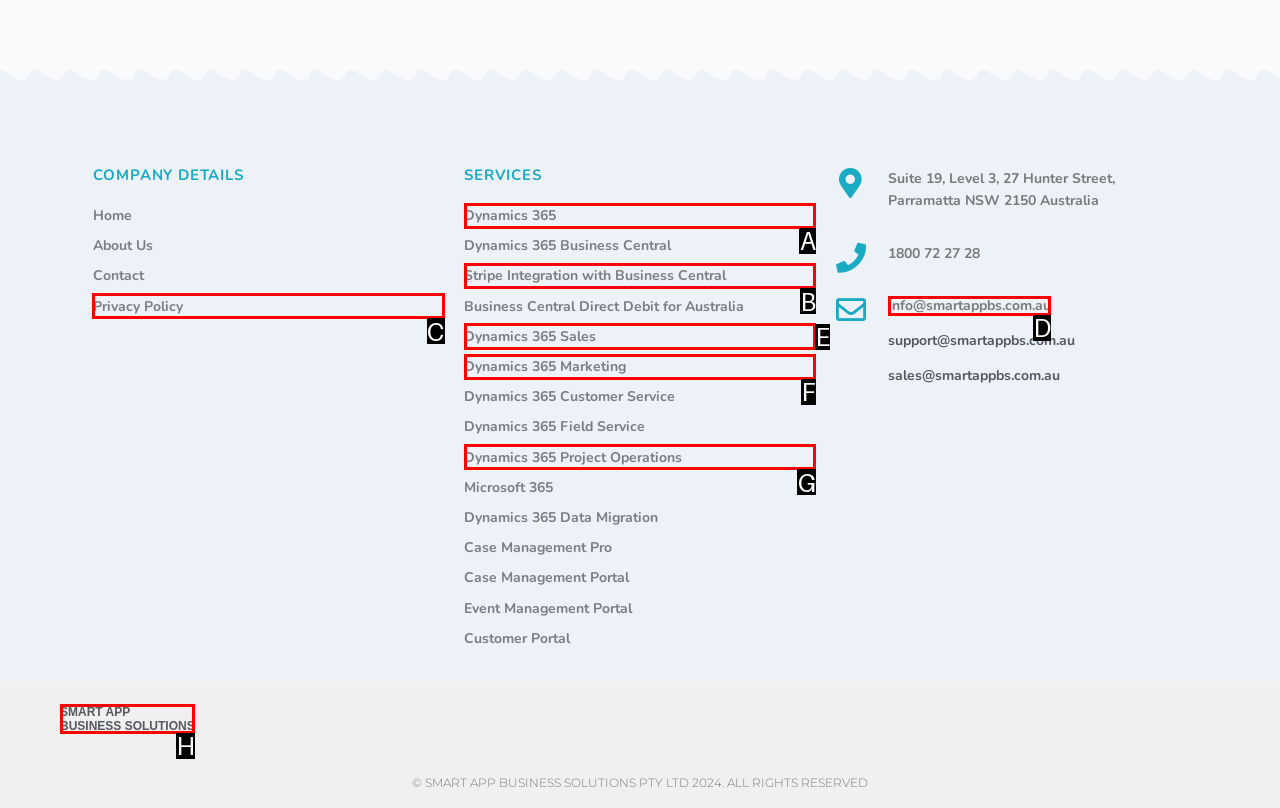Identify the correct UI element to click for the following task: Click on the 'info@smartappbs.com.au' email link Choose the option's letter based on the given choices.

D